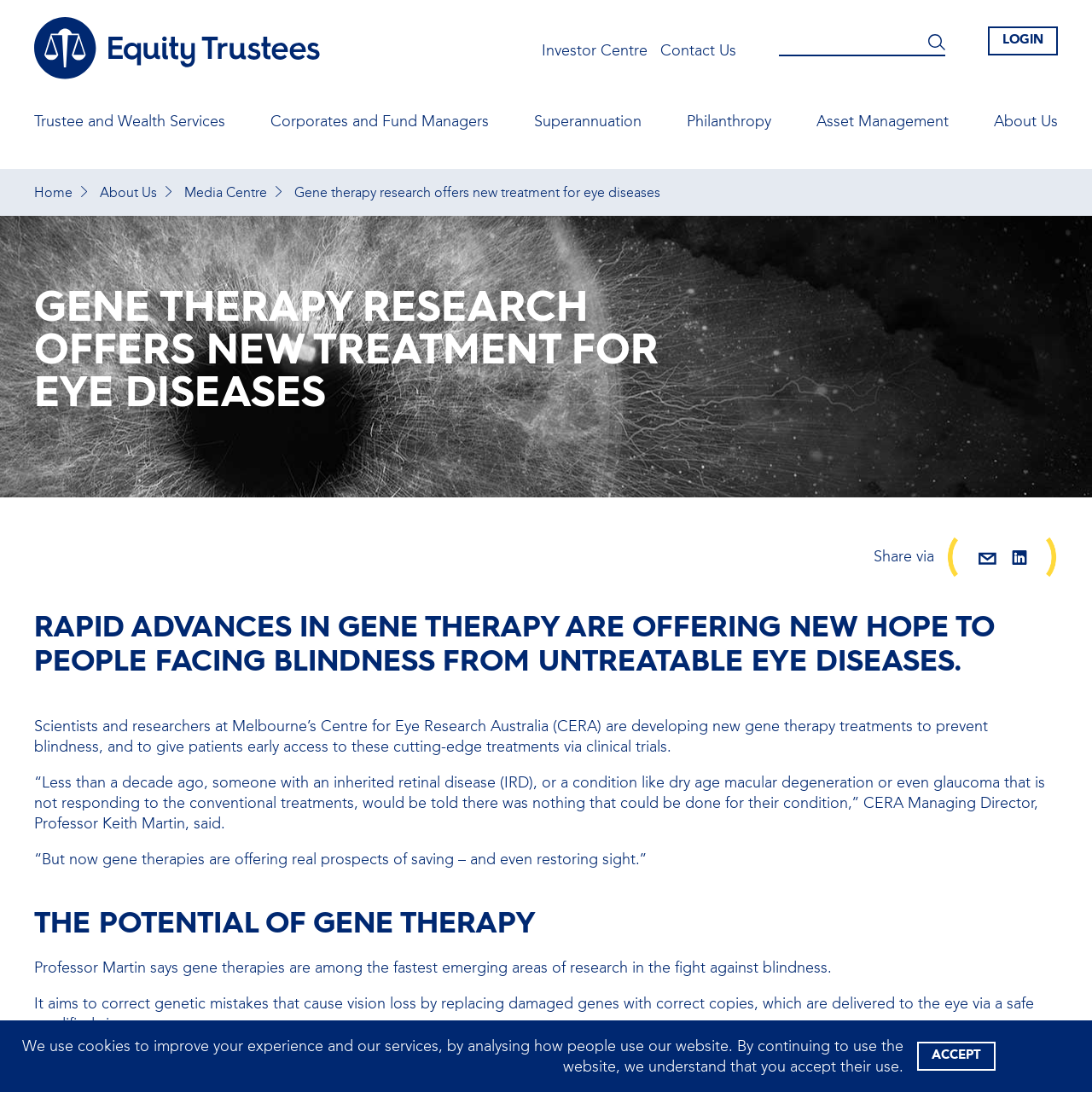Based on the image, provide a detailed and complete answer to the question: 
What is the main topic of the article?

The main topic of the article can be inferred from the heading 'GENE THERAPY RESEARCH OFFERS NEW TREATMENT FOR EYE DISEASES' and the subsequent paragraphs that discuss gene therapy research for treating eye diseases.